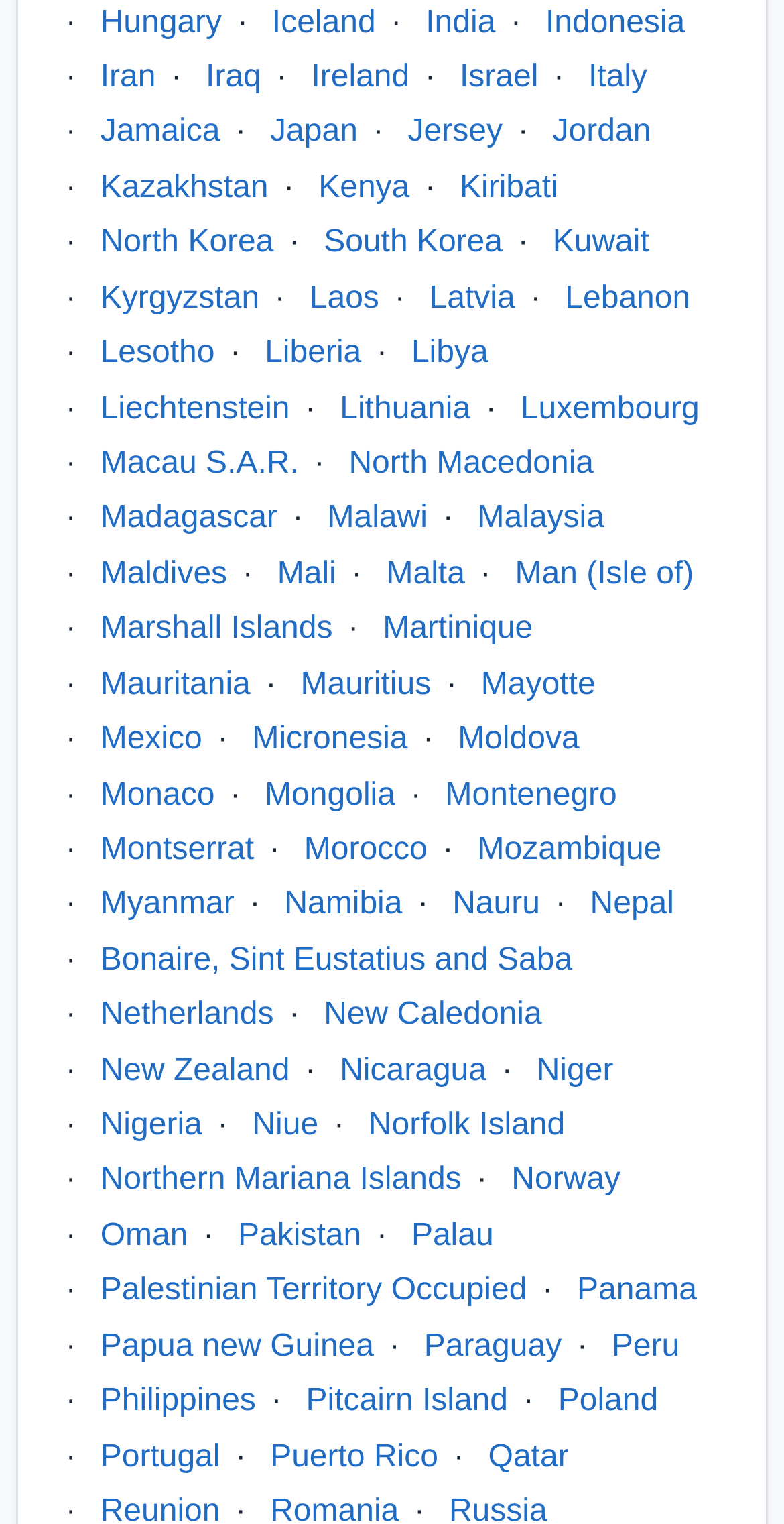Show the bounding box coordinates of the element that should be clicked to complete the task: "Explore Italy".

[0.75, 0.04, 0.826, 0.062]